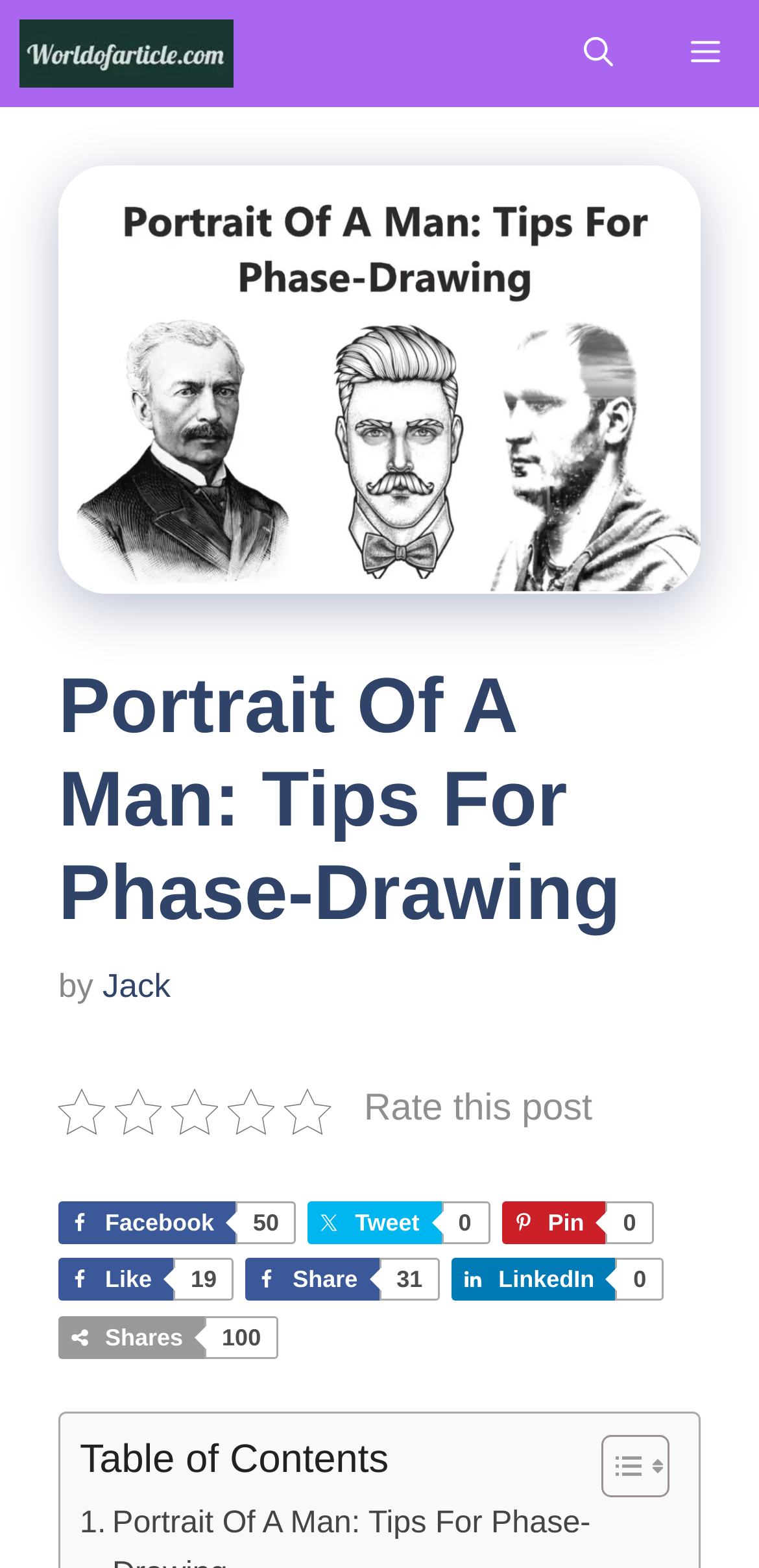For the following element description, predict the bounding box coordinates in the format (top-left x, top-left y, bottom-right x, bottom-right y). All values should be floating point numbers between 0 and 1. Description: aria-label="Open Search Bar"

[0.718, 0.0, 0.859, 0.068]